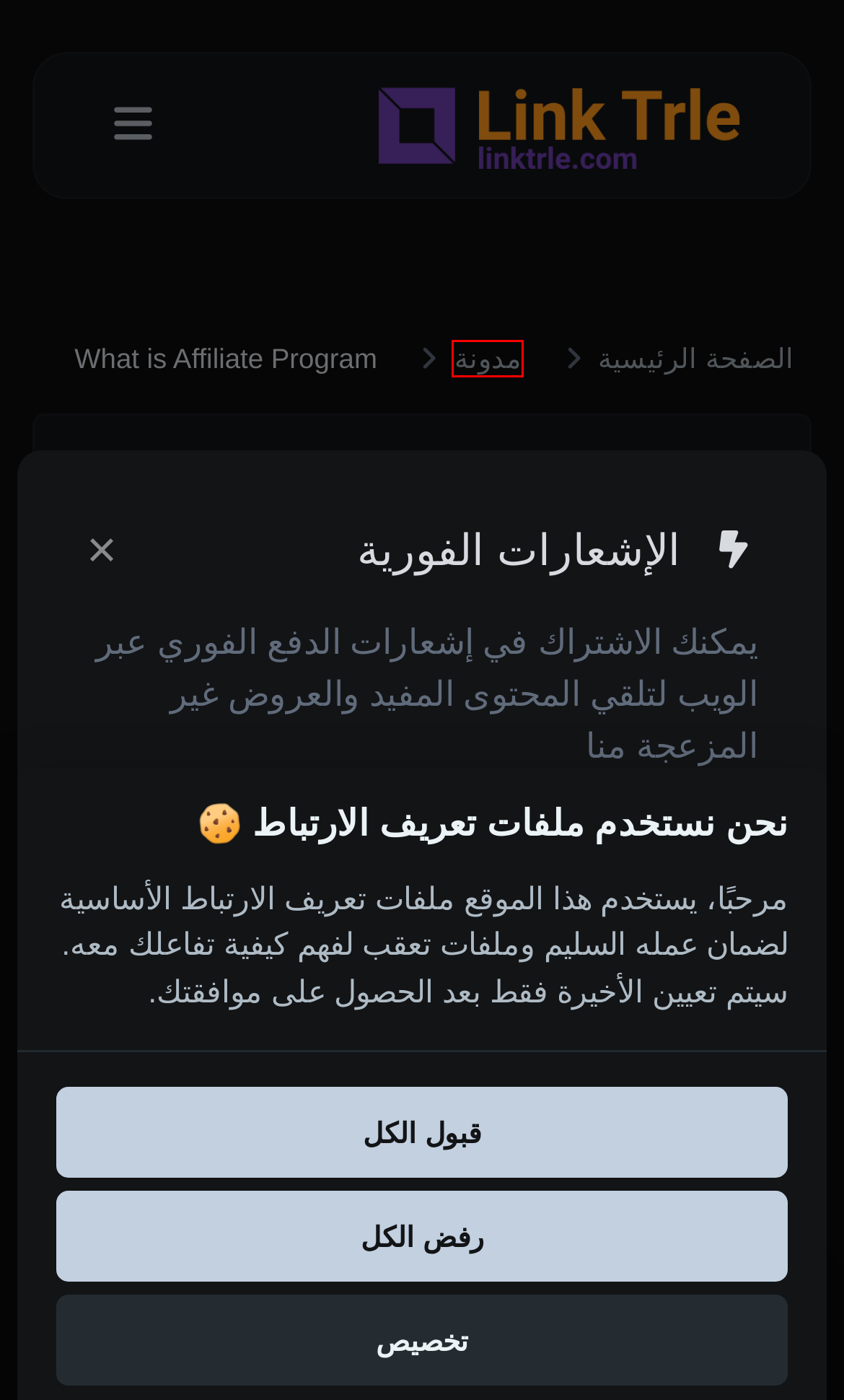Given a webpage screenshot featuring a red rectangle around a UI element, please determine the best description for the new webpage that appears after the element within the bounding box is clicked. The options are:
A. The Easiest Way to Rotate Landing Pages | Rotation Google Ads - Blog - Link Trle Bio
B. رابط Trle|رابط قوي في البايو لوسائل التواصل الاجتماعي تيك توك يوتيوب تويتر انستجرام - Link Trle Bio
C. مدونة - Link Trle Bio
D. الشريك التابع - Link Trle Bio
E. الأحكام والشروط - Link Trle Bio
F. HTML Basics - Link Trle Bio
G. API Documentation - Link Trle Bio
H. What is Affiliate Program - Blog - Link Trle Bio

C